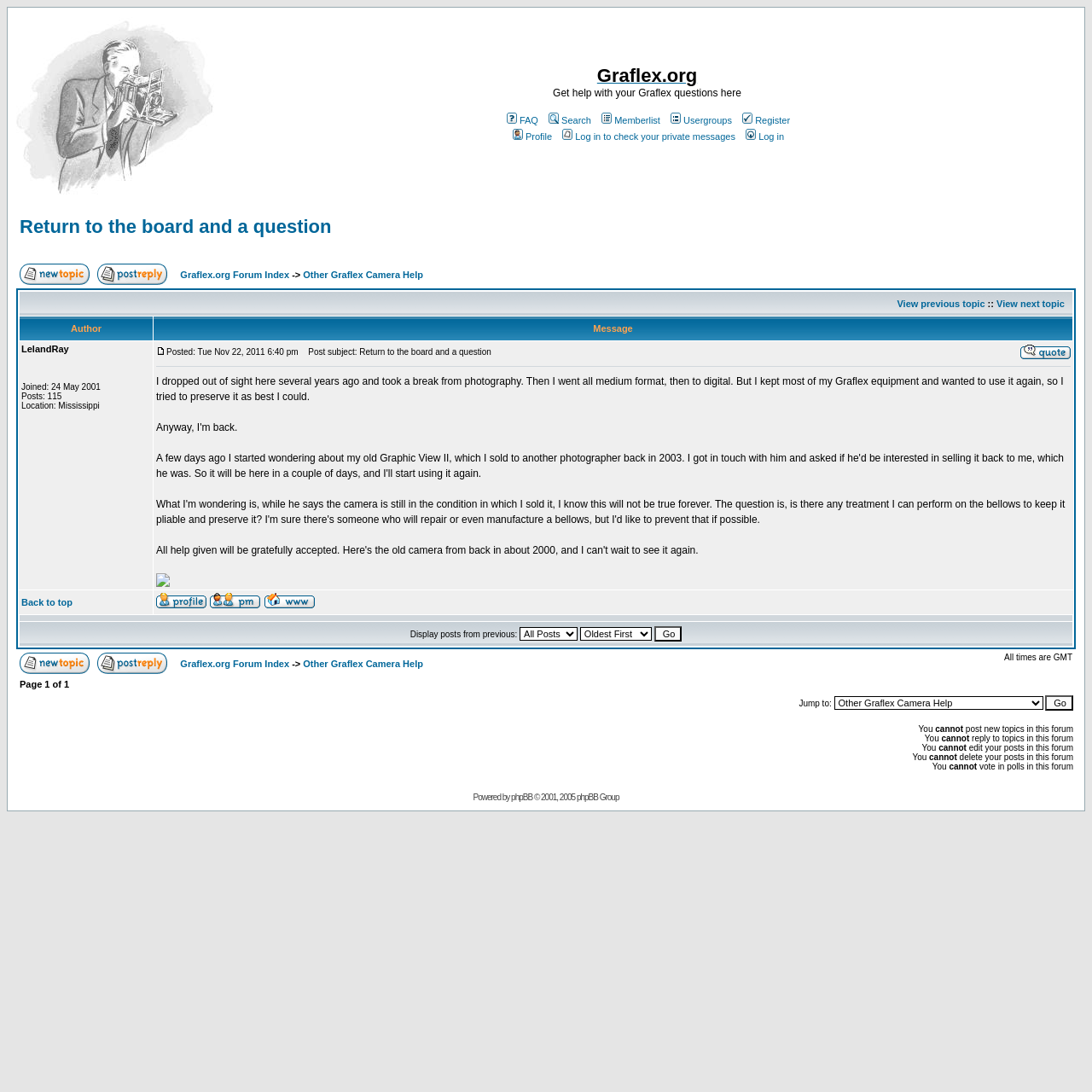What is the camera model mentioned in the post?
From the details in the image, answer the question comprehensively.

I found the answer by reading the post content, where LelandRay mentions that he sold his Graphic View II camera to another photographer and is now getting it back.